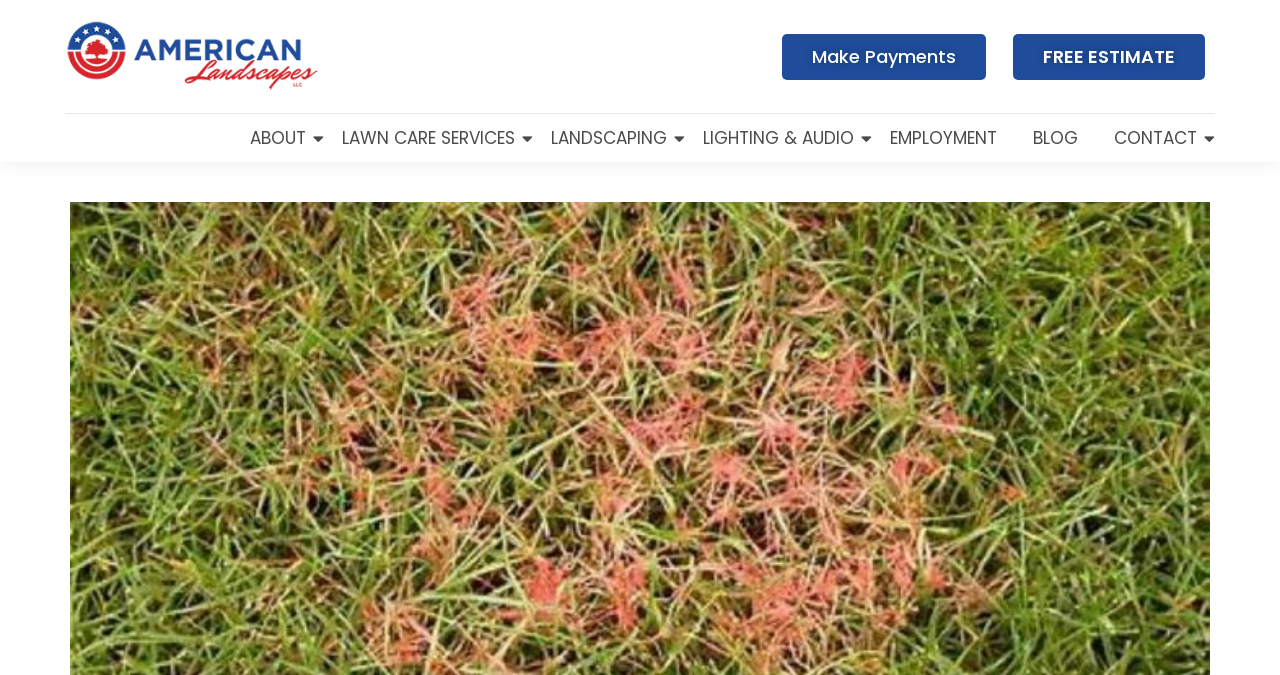How many navigation links are there?
Based on the image, give a one-word or short phrase answer.

8